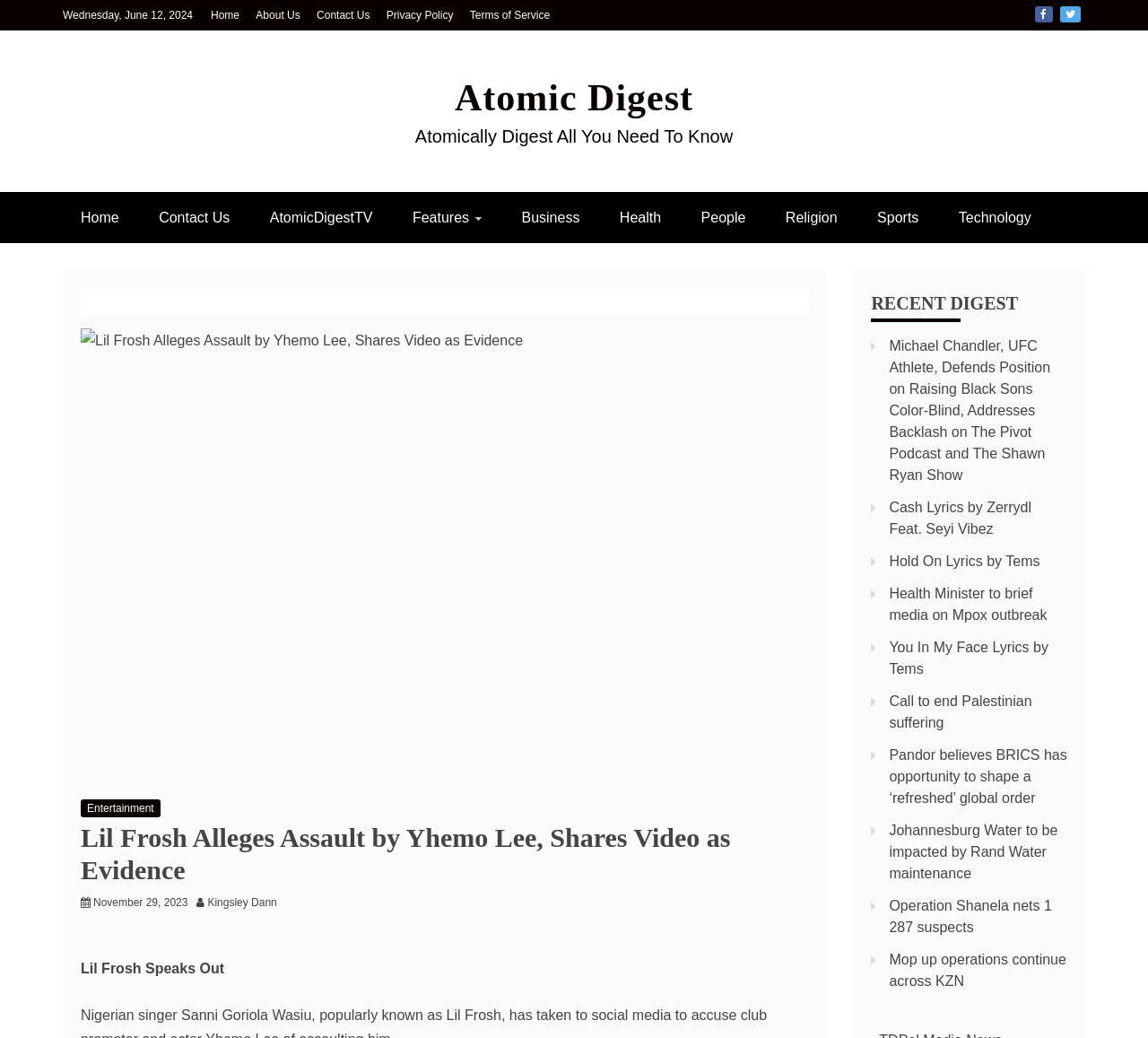Answer briefly with one word or phrase:
What is the date of the article?

Wednesday, June 12, 2024